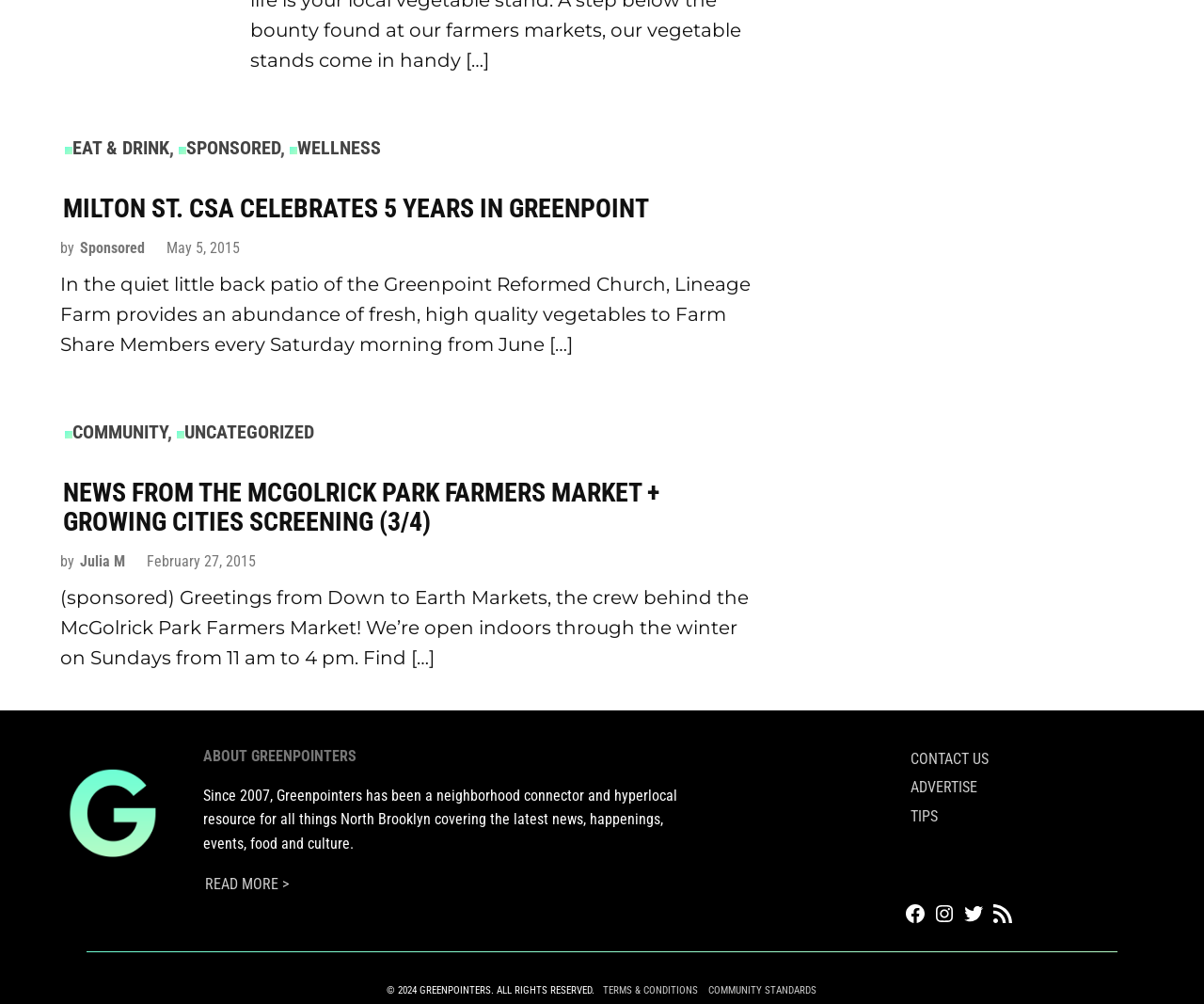Predict the bounding box coordinates of the area that should be clicked to accomplish the following instruction: "Click on the 'EAT & DRINK' link". The bounding box coordinates should consist of four float numbers between 0 and 1, i.e., [left, top, right, bottom].

[0.054, 0.136, 0.141, 0.159]